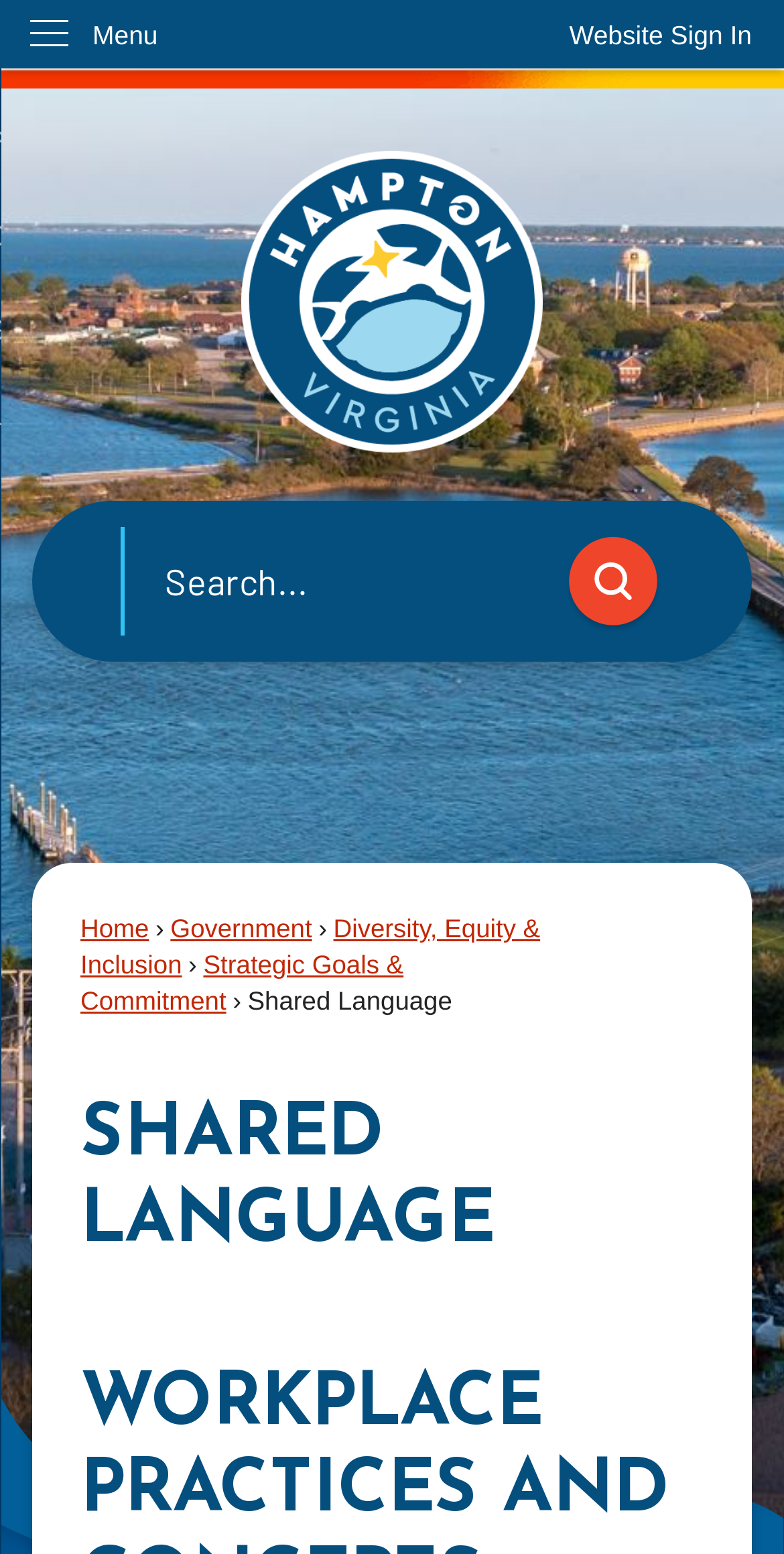Find the bounding box coordinates for the element described here: "alt="Hampton VA Homepage"".

[0.308, 0.097, 0.692, 0.291]